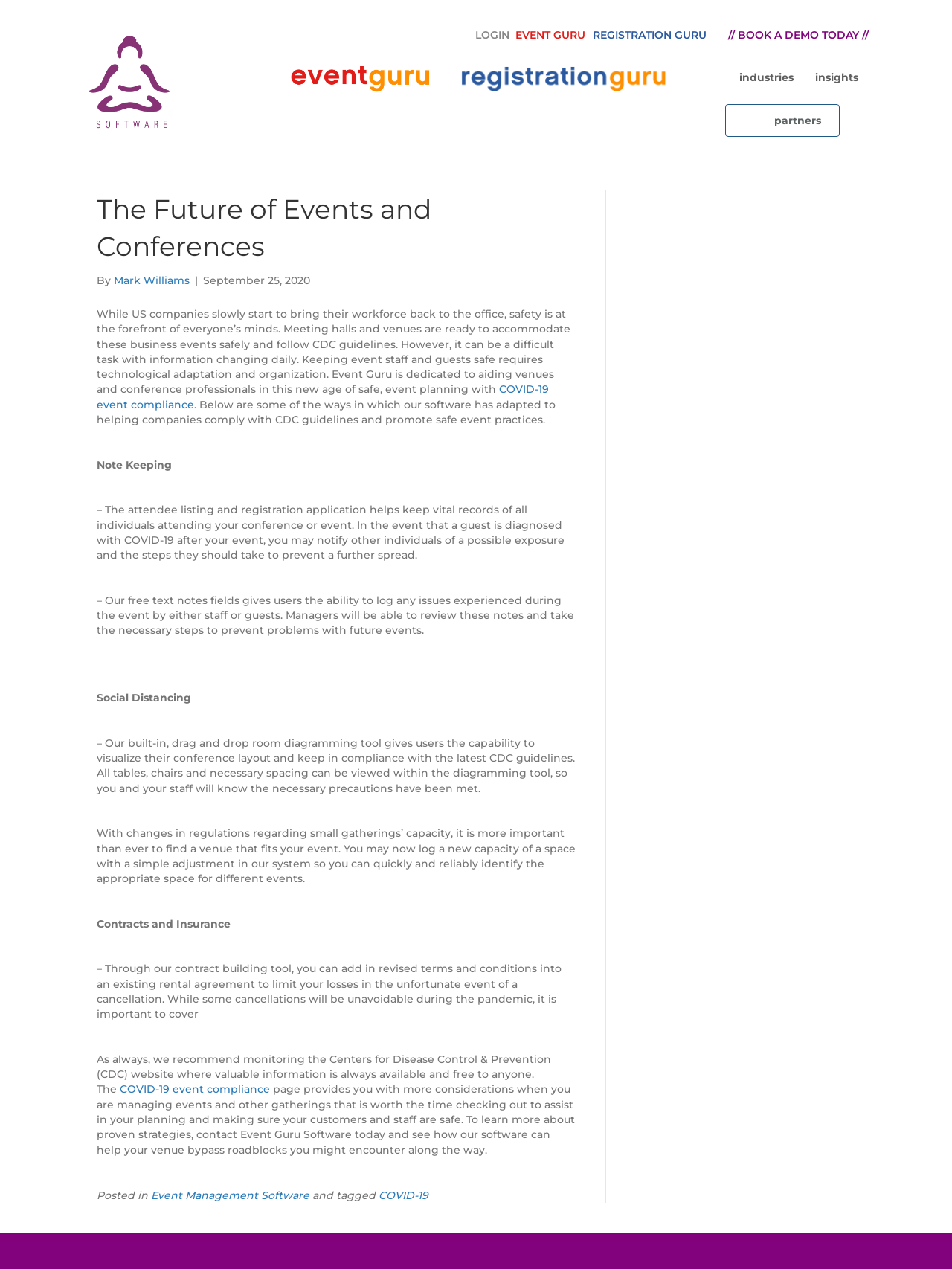Find the bounding box coordinates of the clickable area that will achieve the following instruction: "Explore industries".

[0.766, 0.048, 0.845, 0.073]